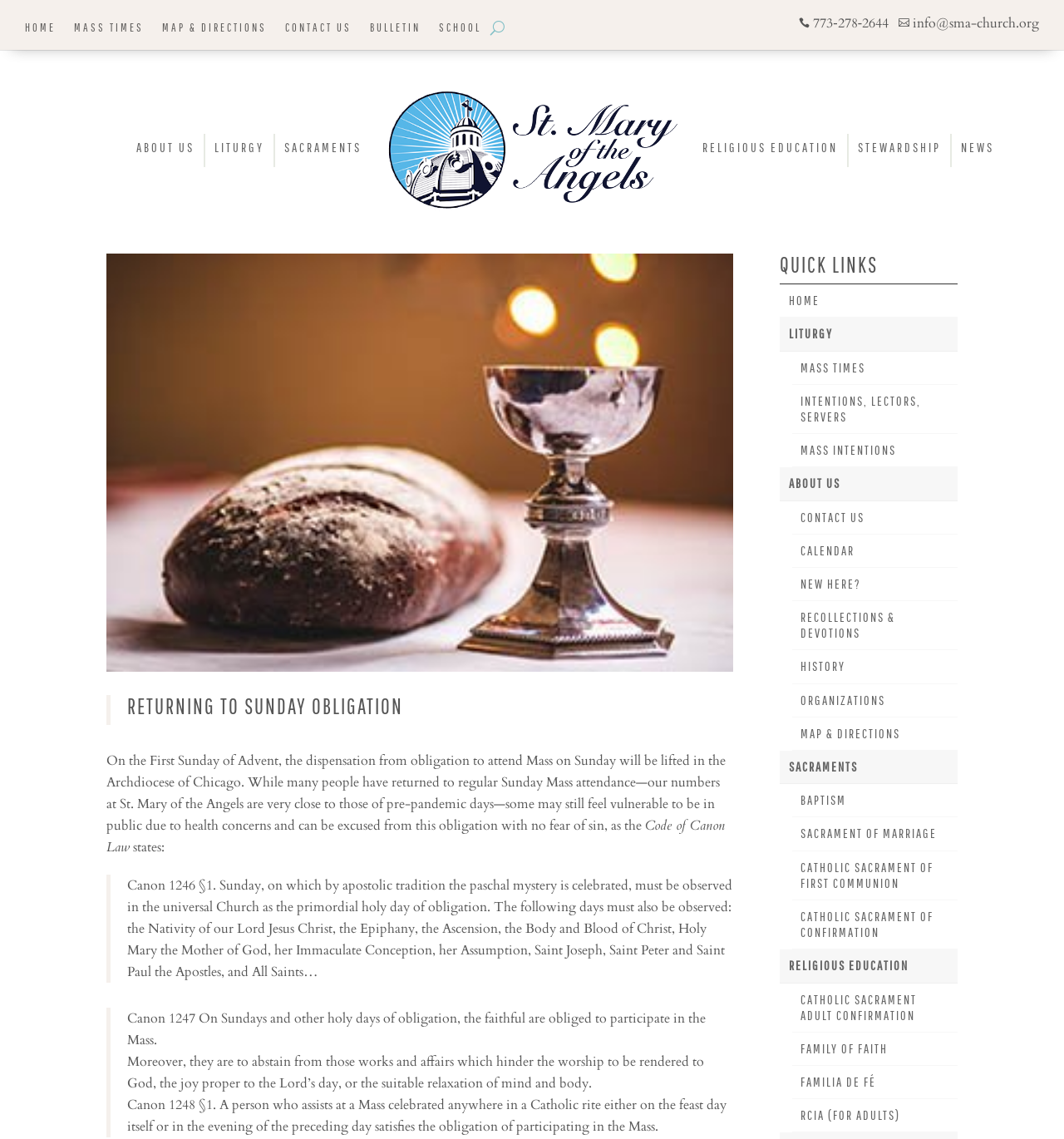Please identify the bounding box coordinates of the element's region that I should click in order to complete the following instruction: "Learn about RELIGIOUS EDUCATION". The bounding box coordinates consist of four float numbers between 0 and 1, i.e., [left, top, right, bottom].

[0.66, 0.118, 0.788, 0.147]